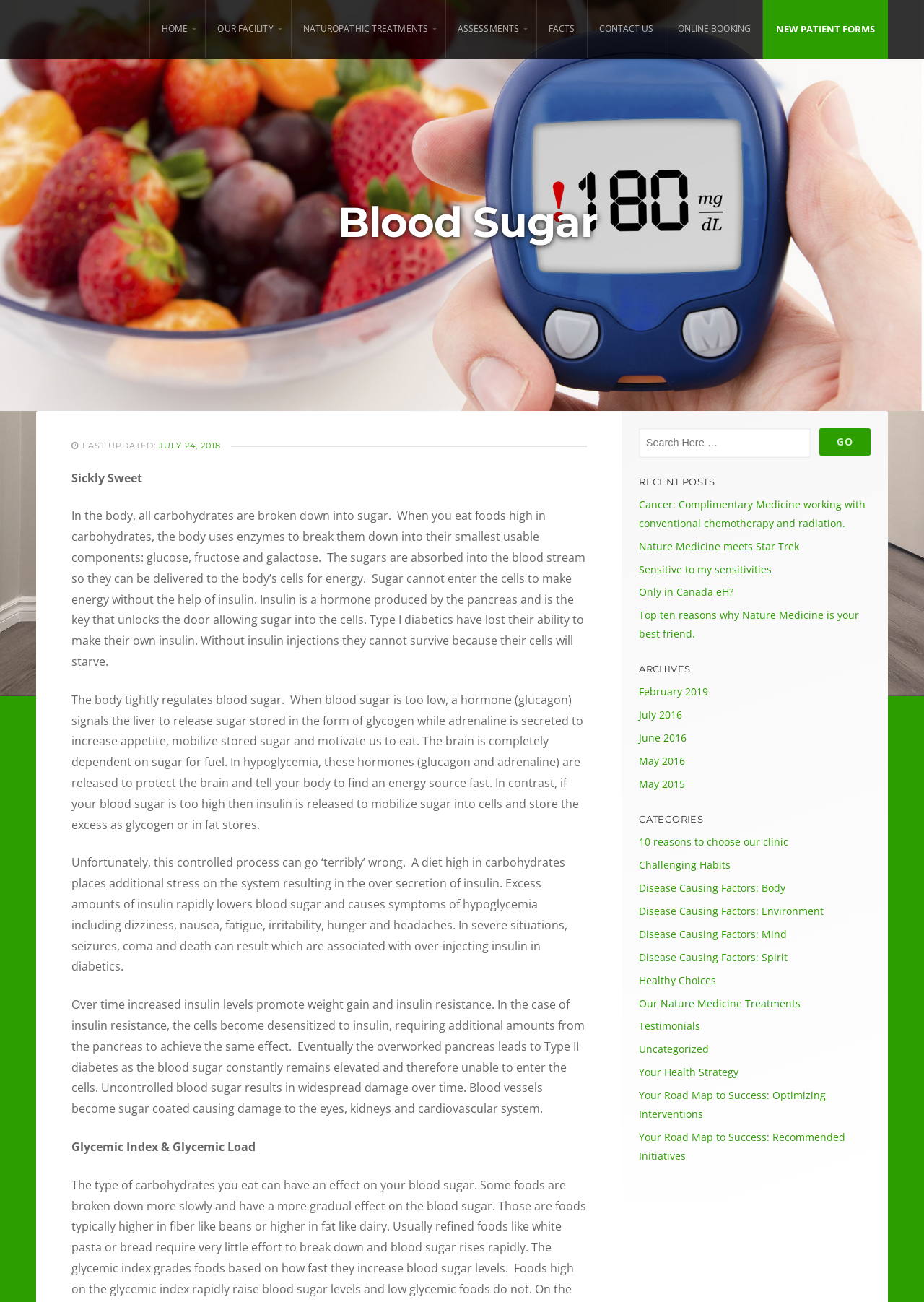Find the bounding box coordinates for the area that must be clicked to perform this action: "Click the 'Go' button".

[0.887, 0.329, 0.942, 0.35]